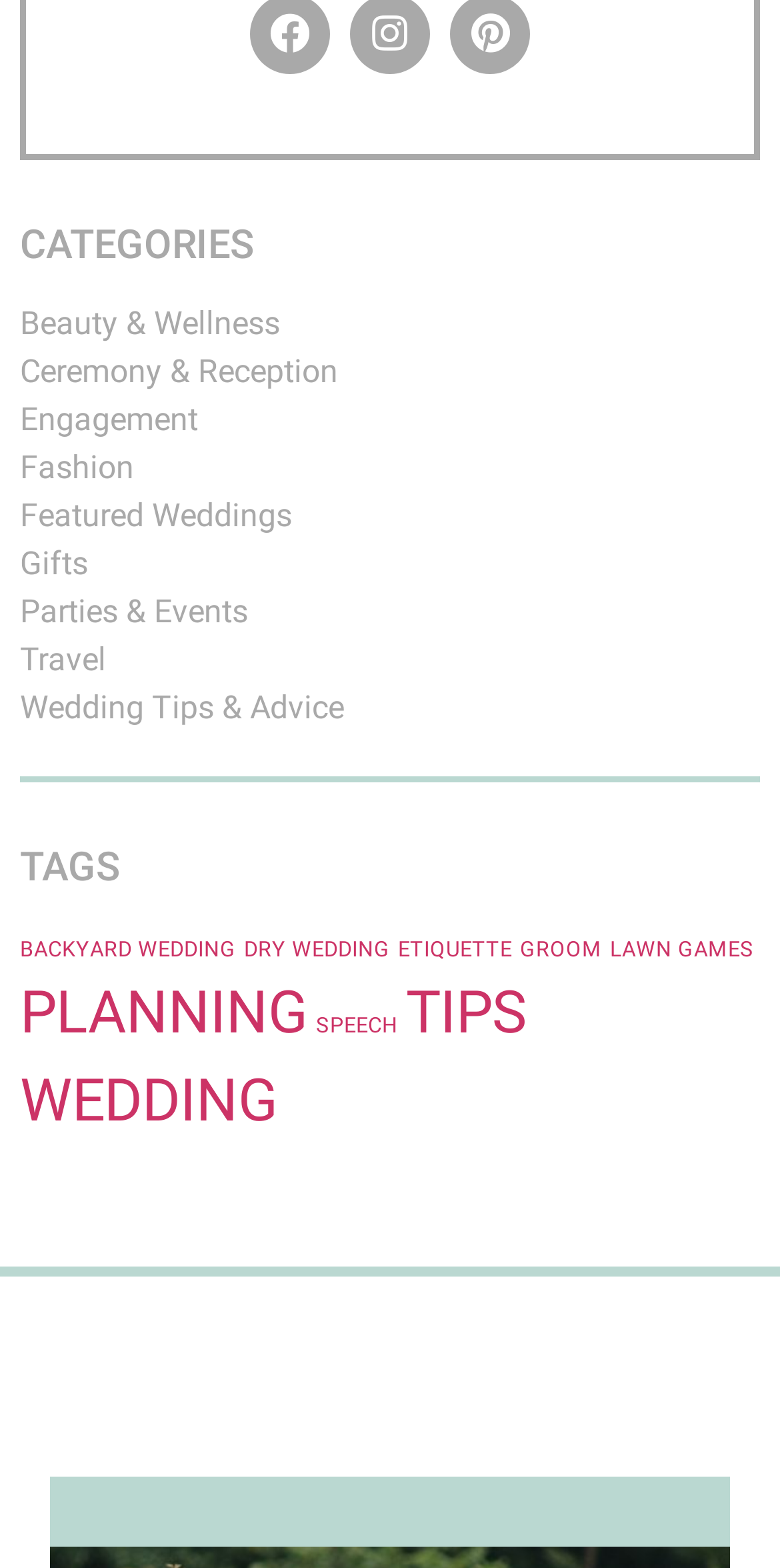Please answer the following question using a single word or phrase: 
What is the first category listed?

Beauty & Wellness